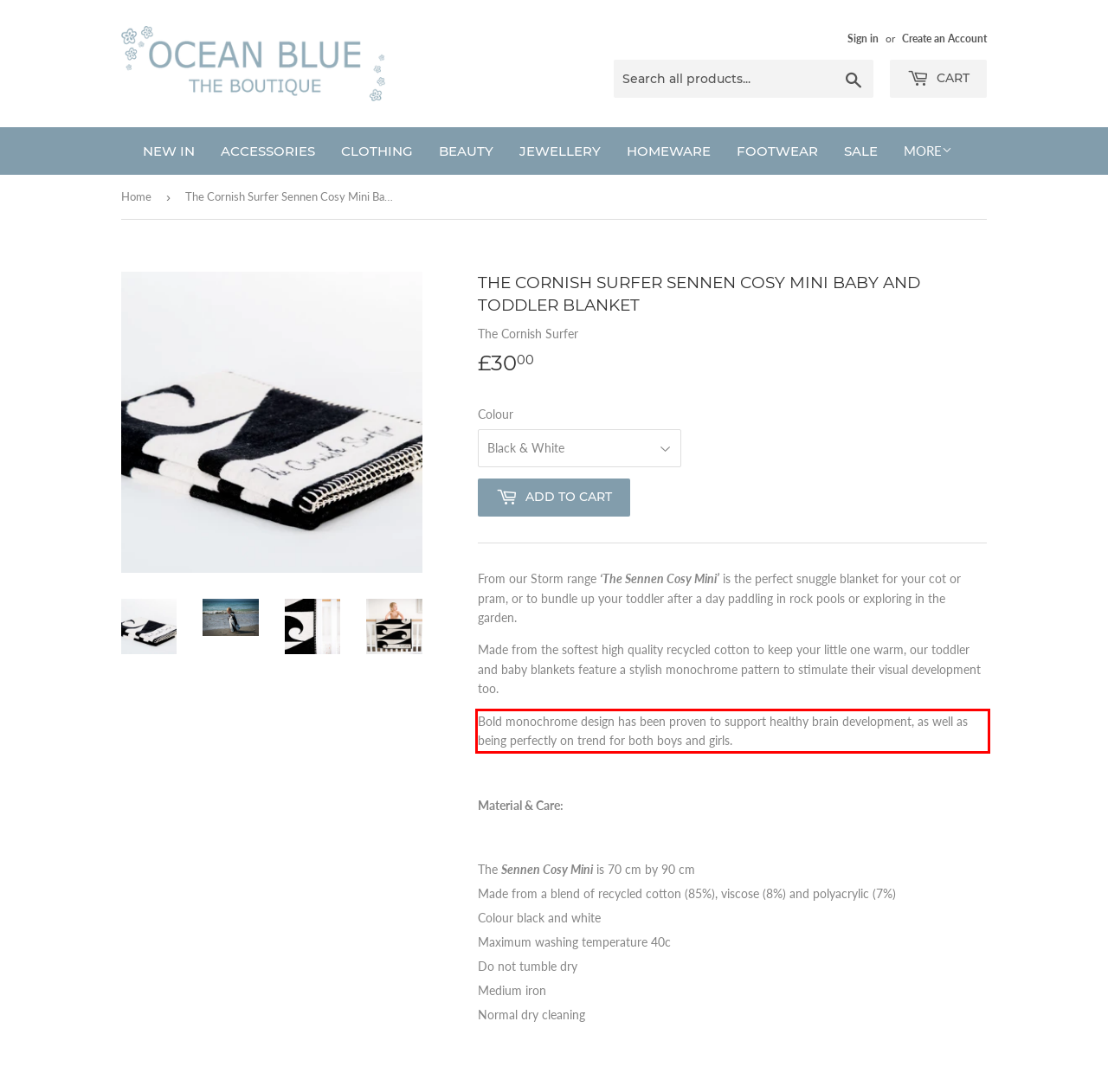Within the provided webpage screenshot, find the red rectangle bounding box and perform OCR to obtain the text content.

Bold monochrome design has been proven to support healthy brain development, as well as being perfectly on trend for both boys and girls.